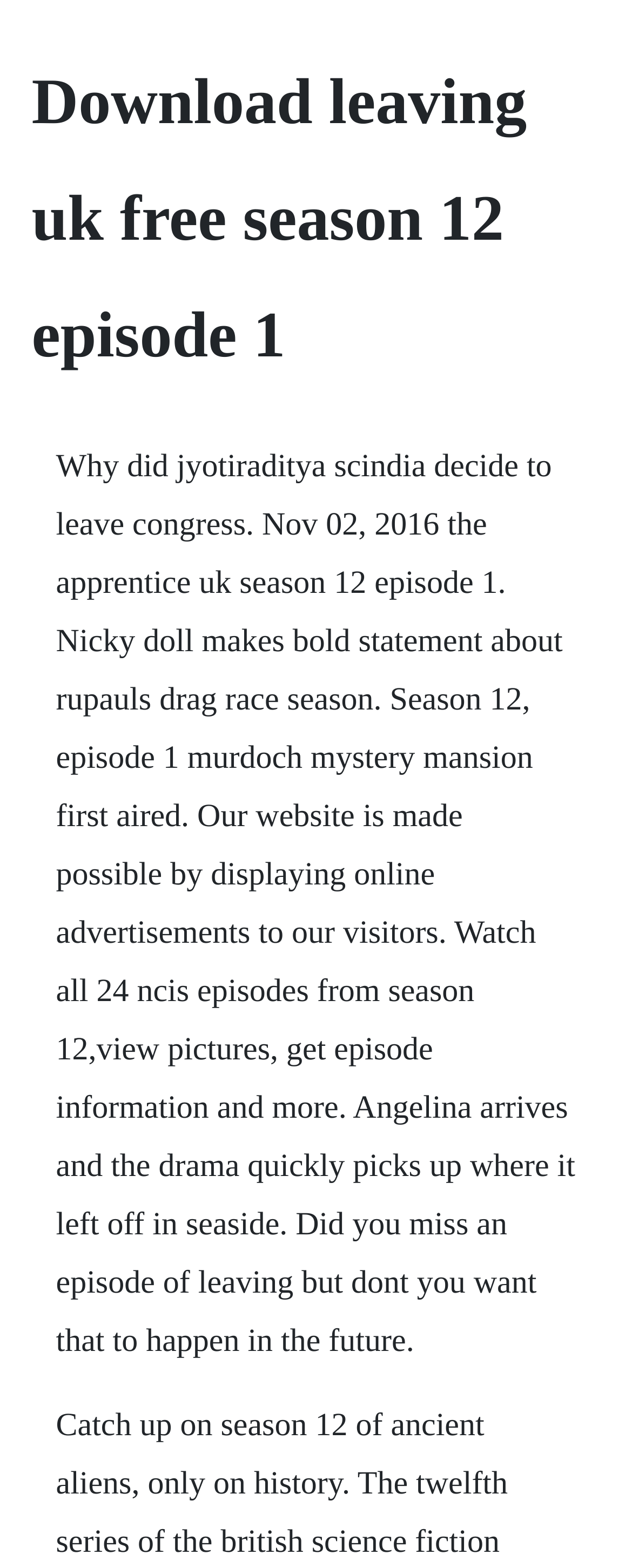Please determine and provide the text content of the webpage's heading.

Download leaving uk free season 12 episode 1